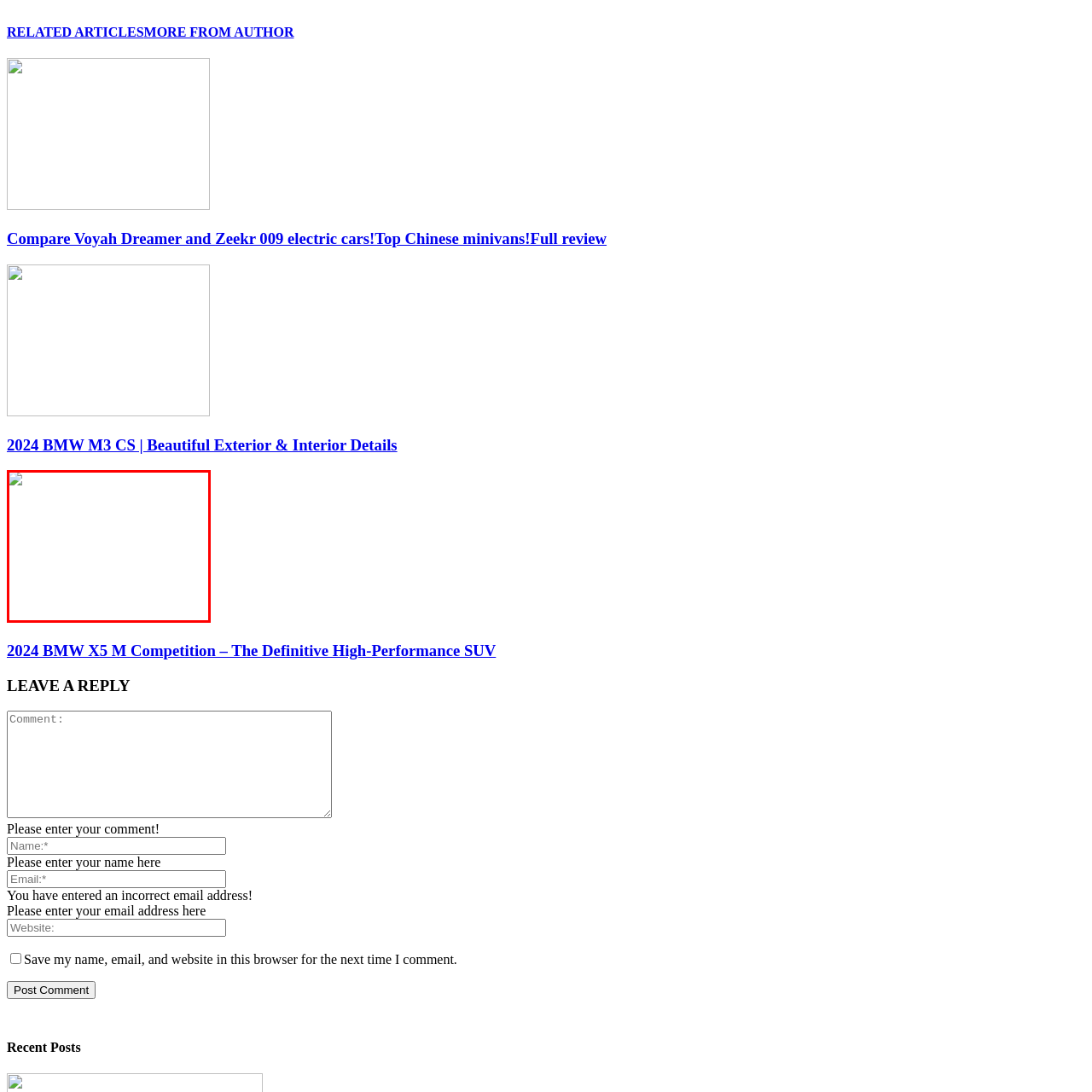What is the focus of the article?
Please interpret the image highlighted by the red bounding box and offer a detailed explanation based on what you observe visually.

The image and the article are focused on evaluating and comparing the top Chinese minivans, specifically the Voyah Dreamer and the Zeekr 009, which suggests that the article aims to provide a comprehensive review of these electric vehicles.